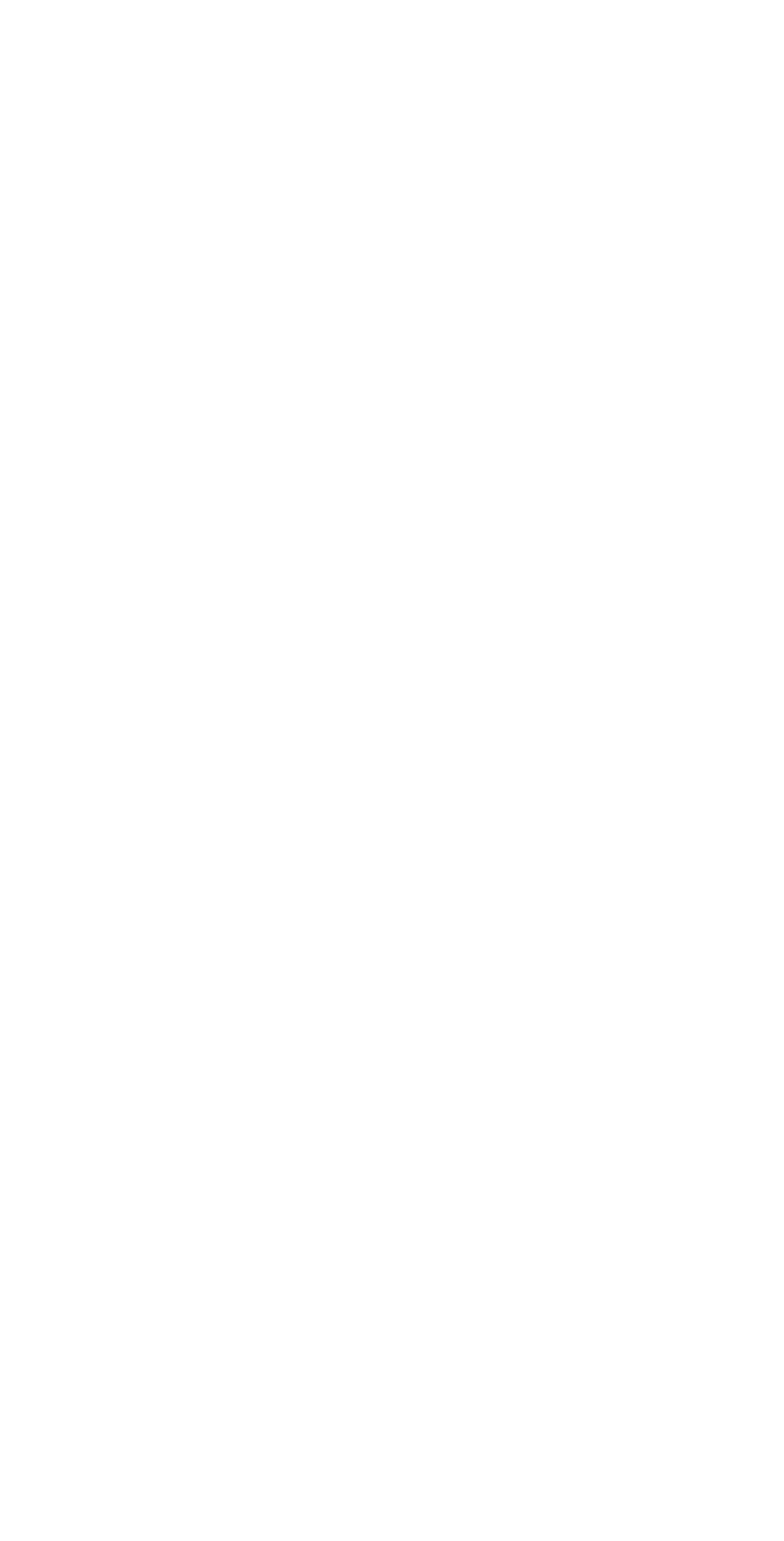Provide the bounding box coordinates of the HTML element described by the text: "College of Wellbeing.com".

None